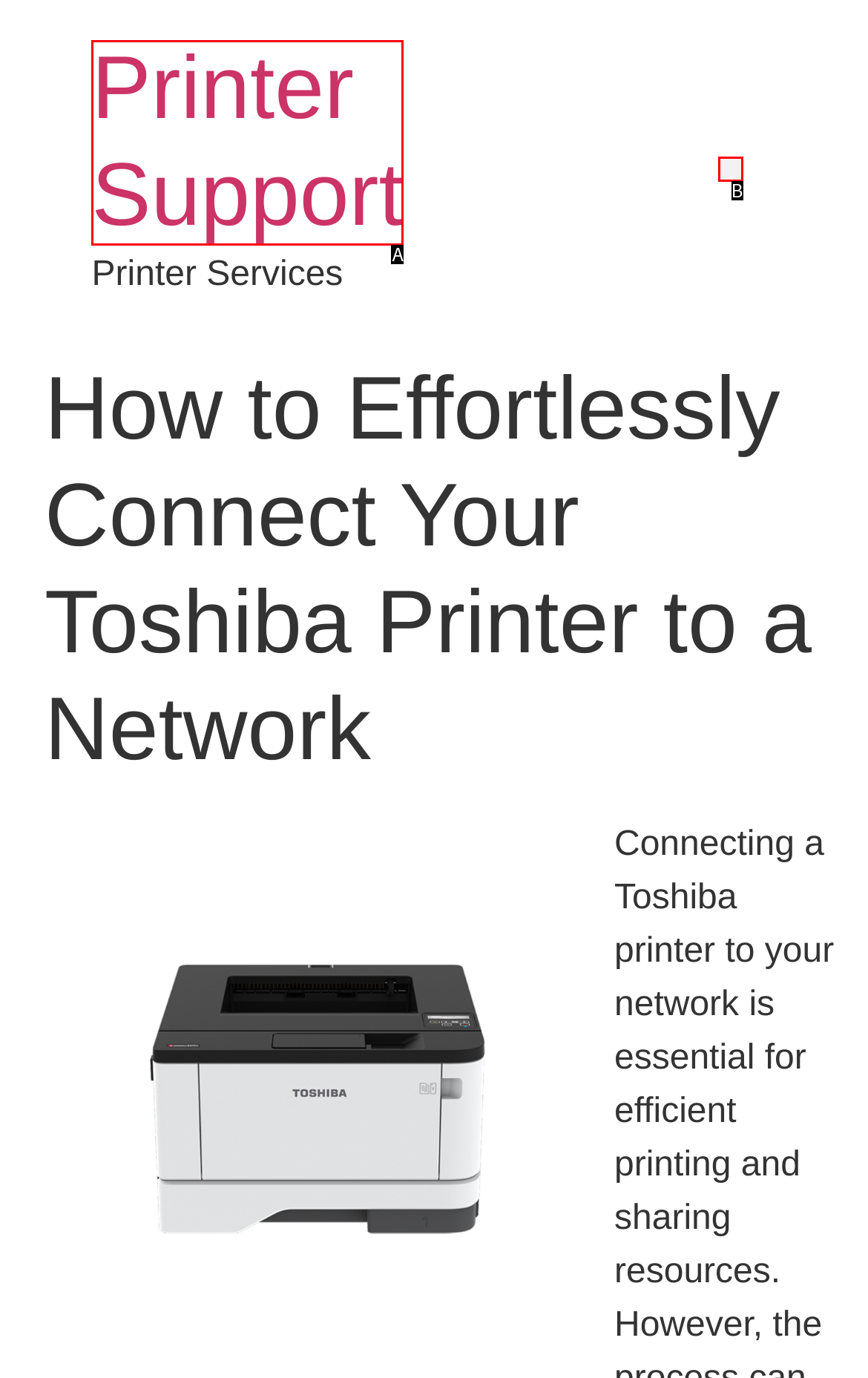From the given choices, indicate the option that best matches: Menu
State the letter of the chosen option directly.

B